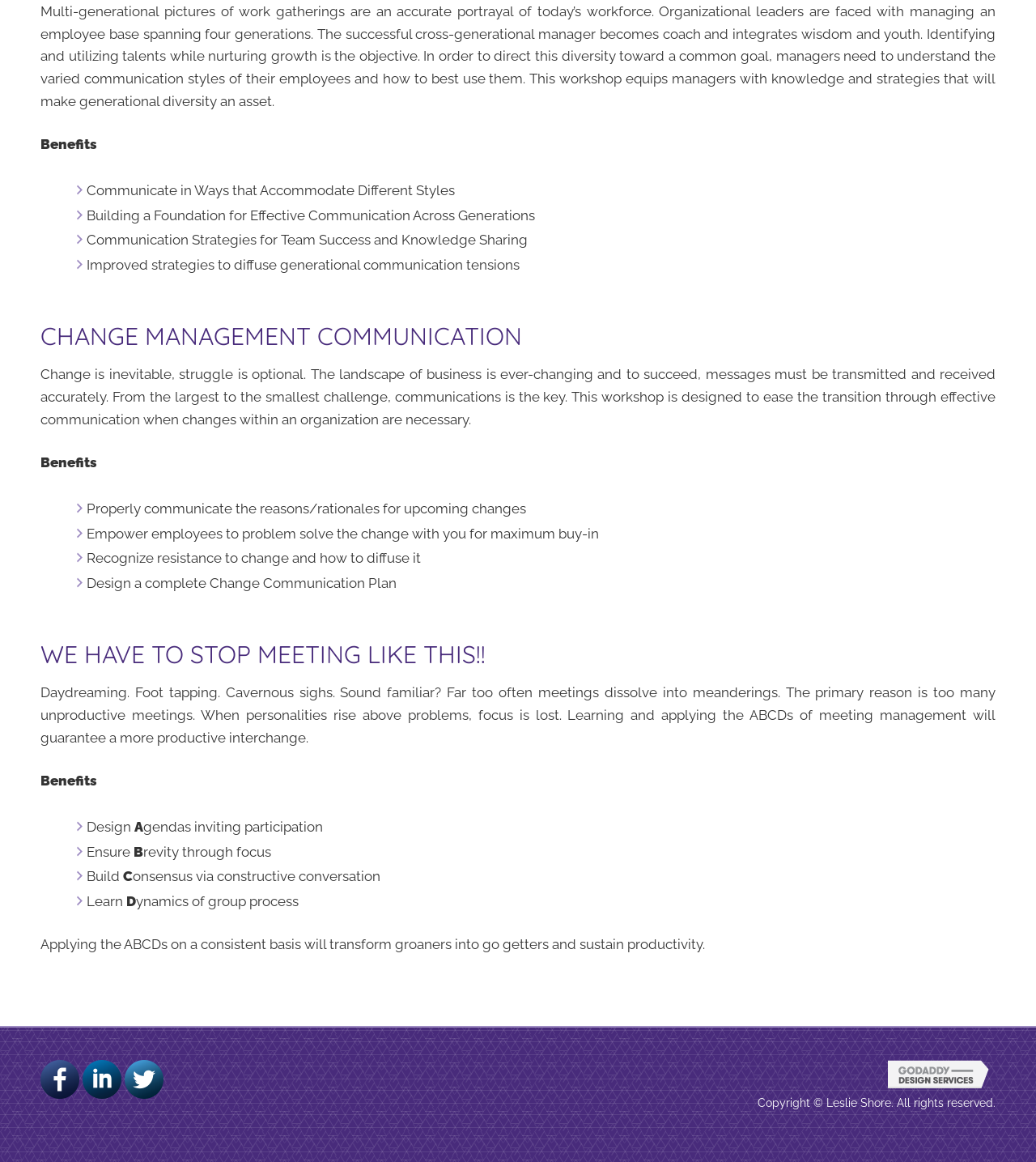Who is the author of the webpage content?
Using the image as a reference, answer the question in detail.

The author of the webpage content is Leslie Shore, as mentioned in the copyright notice at the bottom of the page 'Copyright © Leslie Shore. All rights reserved.'